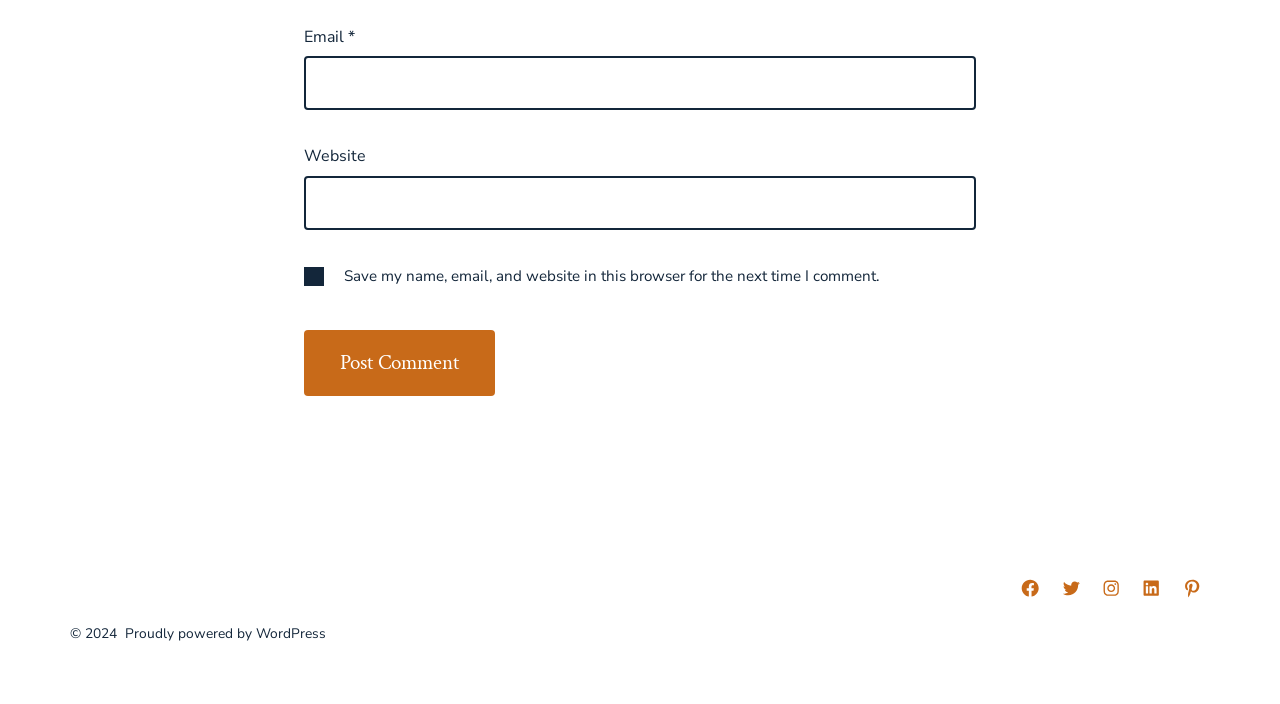Please find the bounding box coordinates for the clickable element needed to perform this instruction: "Open Facebook in a new tab".

[0.791, 0.81, 0.819, 0.862]